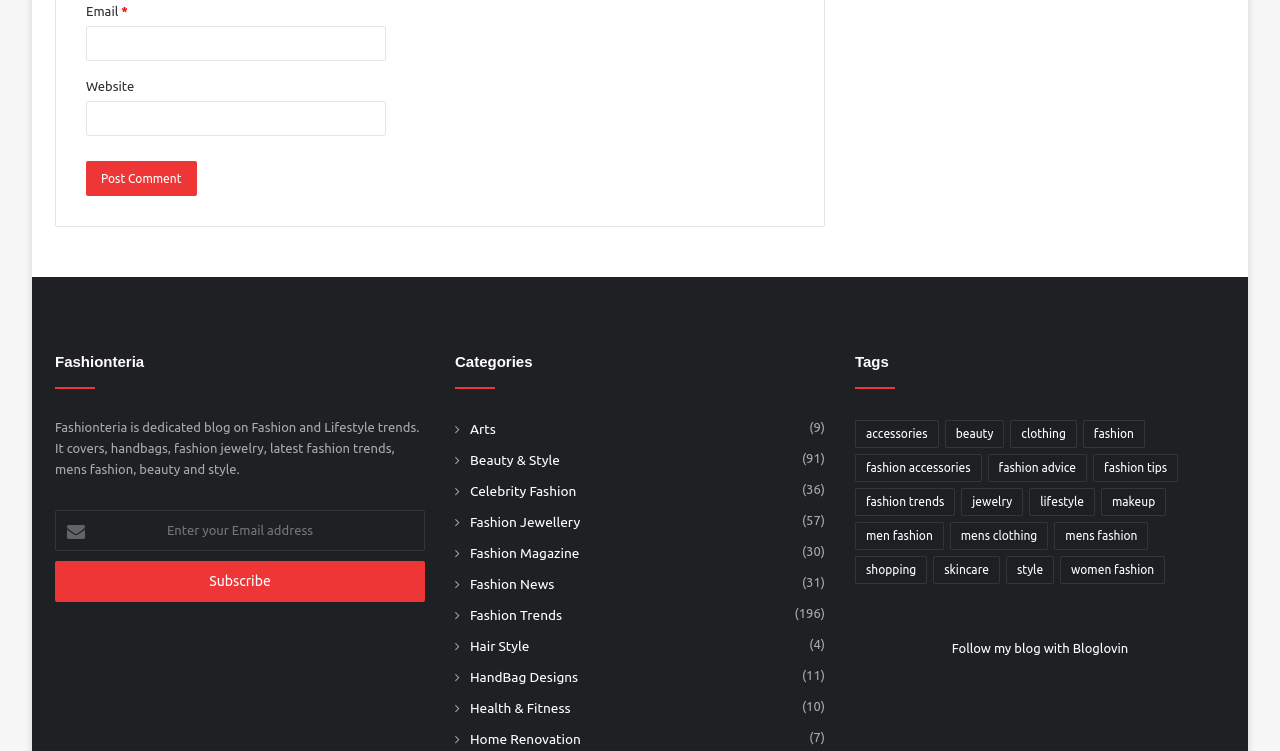Determine the bounding box of the UI element mentioned here: "mens clothing". The coordinates must be in the format [left, top, right, bottom] with values ranging from 0 to 1.

[0.742, 0.695, 0.819, 0.732]